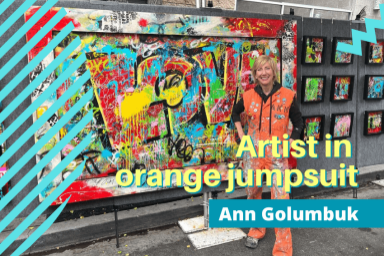What is Ann Golumbuk's profession?
Examine the image and give a concise answer in one word or a short phrase.

Artist